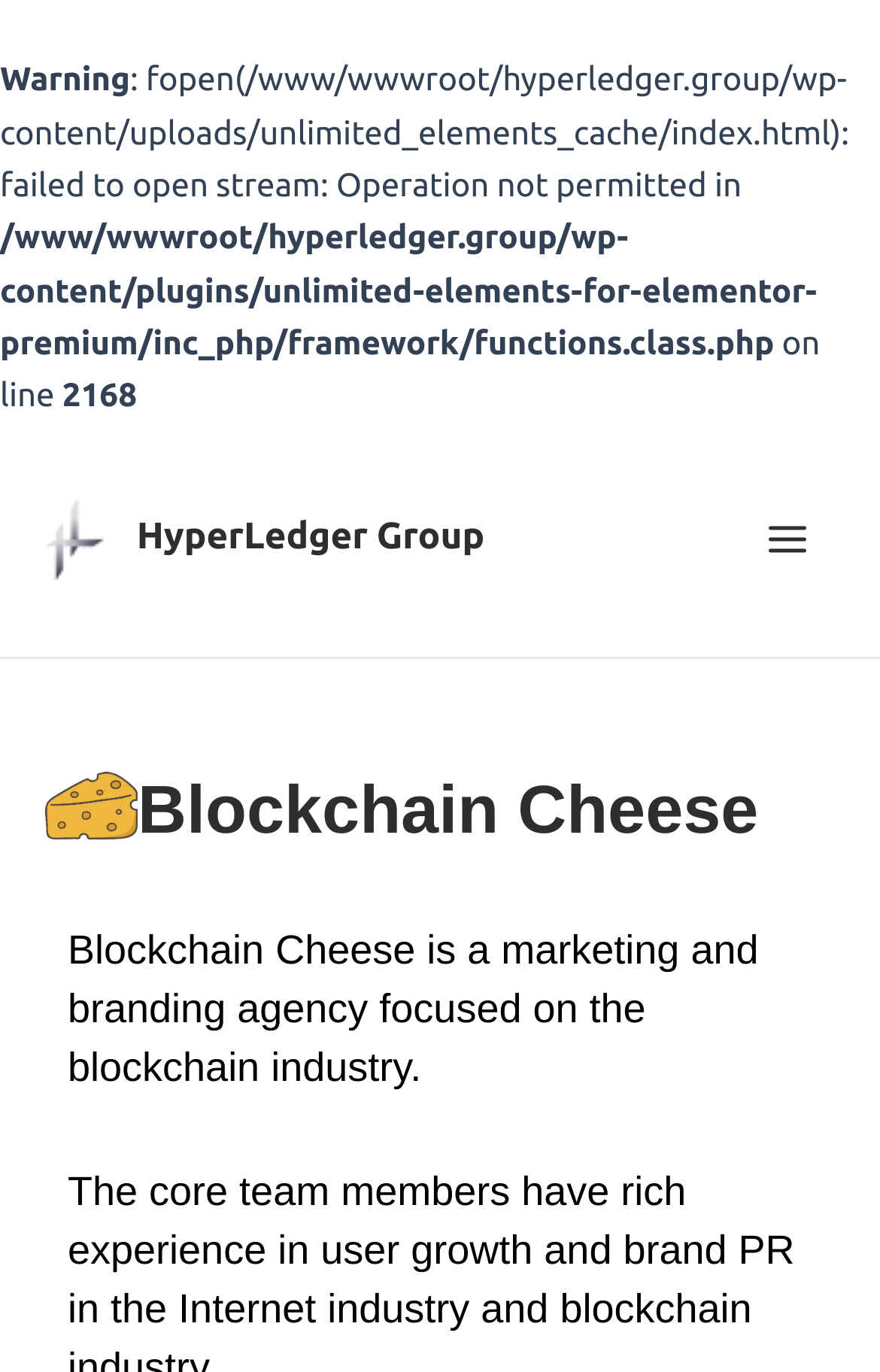Is the main menu expanded?
Please give a detailed and elaborate explanation in response to the question.

I found the answer by looking at the button element with the text 'Main Menu' and seeing that its 'expanded' property is set to False.